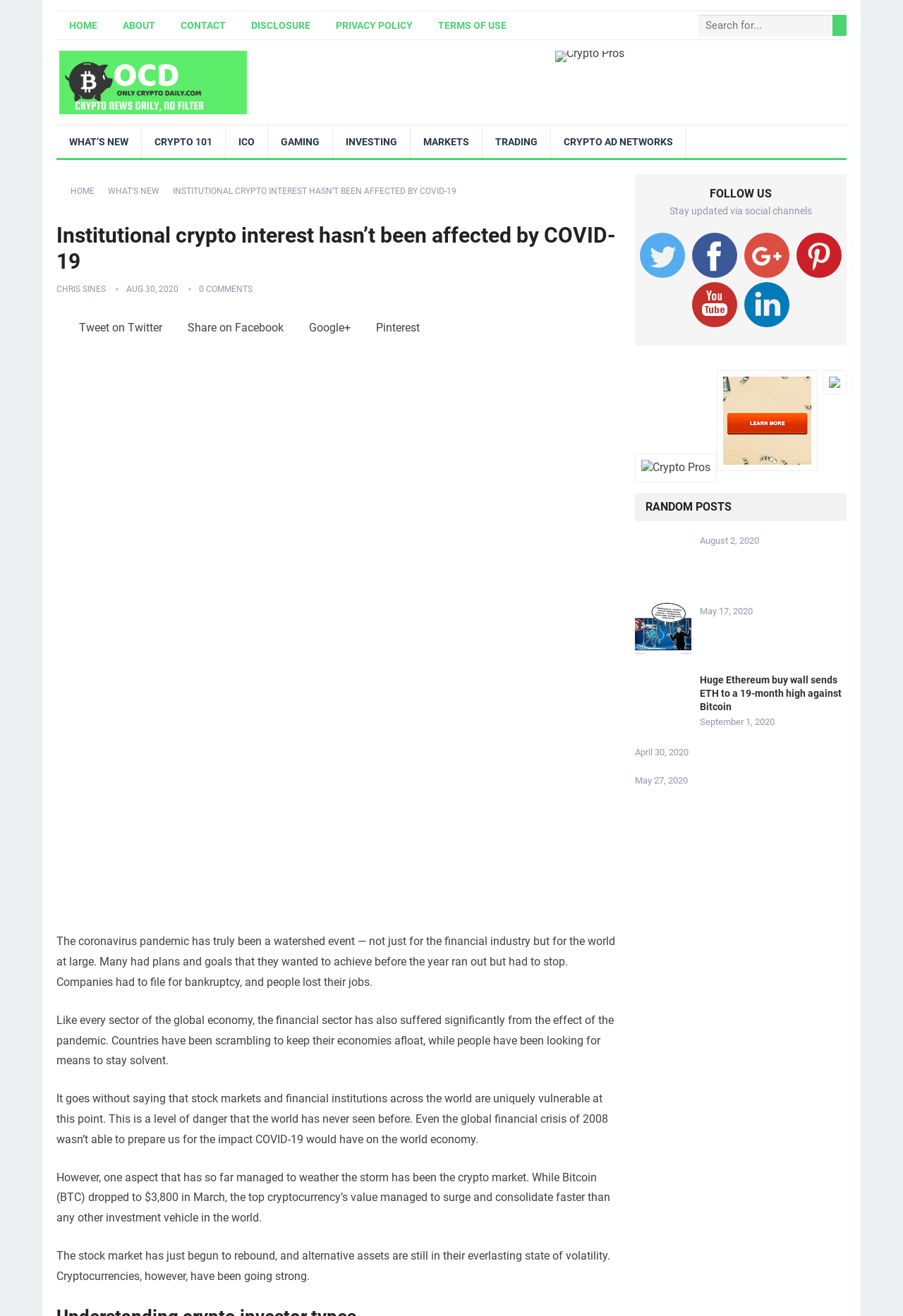Locate the coordinates of the bounding box for the clickable region that fulfills this instruction: "Read the article about institutional crypto interest".

[0.191, 0.141, 0.505, 0.149]